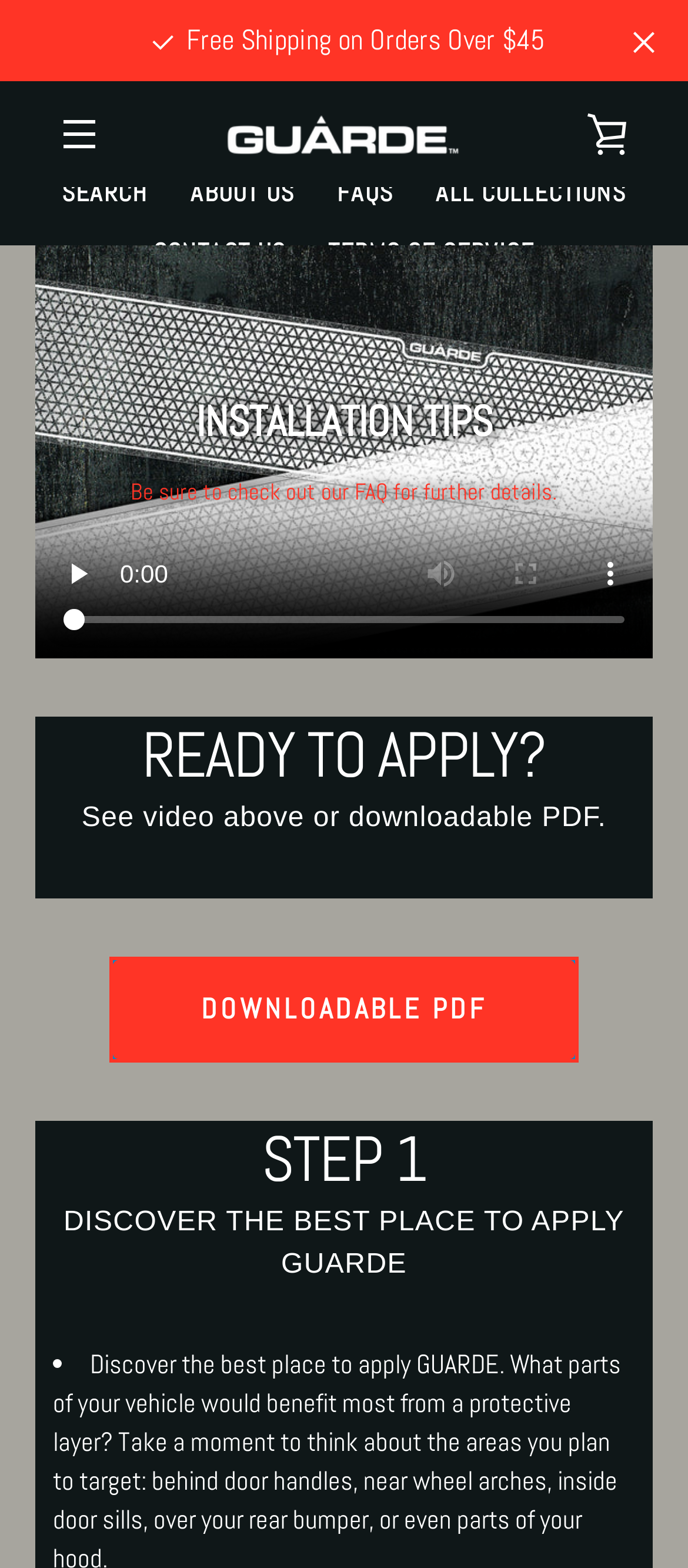Identify the bounding box coordinates of the element that should be clicked to fulfill this task: "Search the website". The coordinates should be provided as four float numbers between 0 and 1, i.e., [left, top, right, bottom].

[0.09, 0.112, 0.215, 0.132]